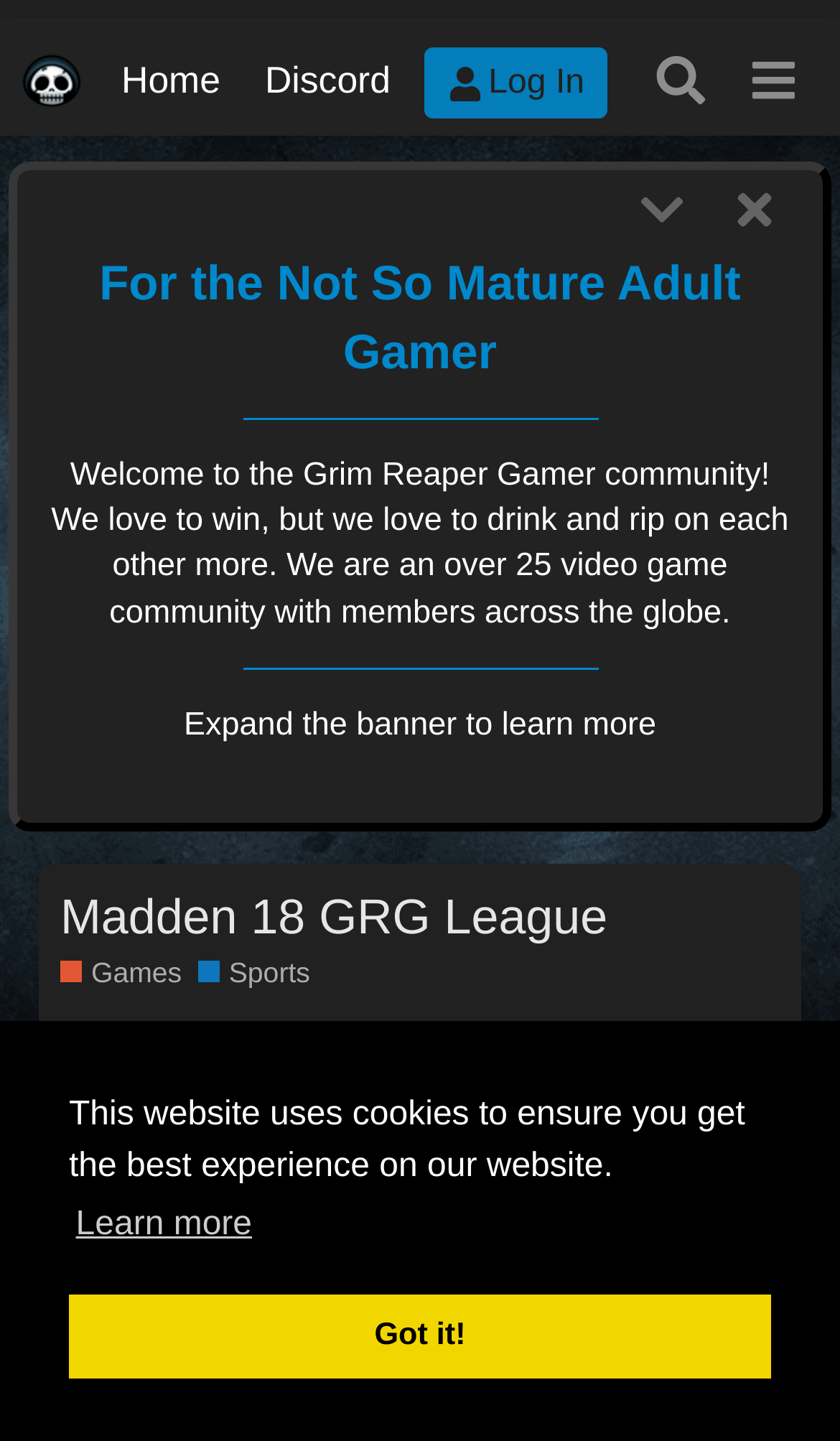Determine the bounding box coordinates for the HTML element described here: "Aug '17".

[0.816, 0.113, 0.928, 0.135]